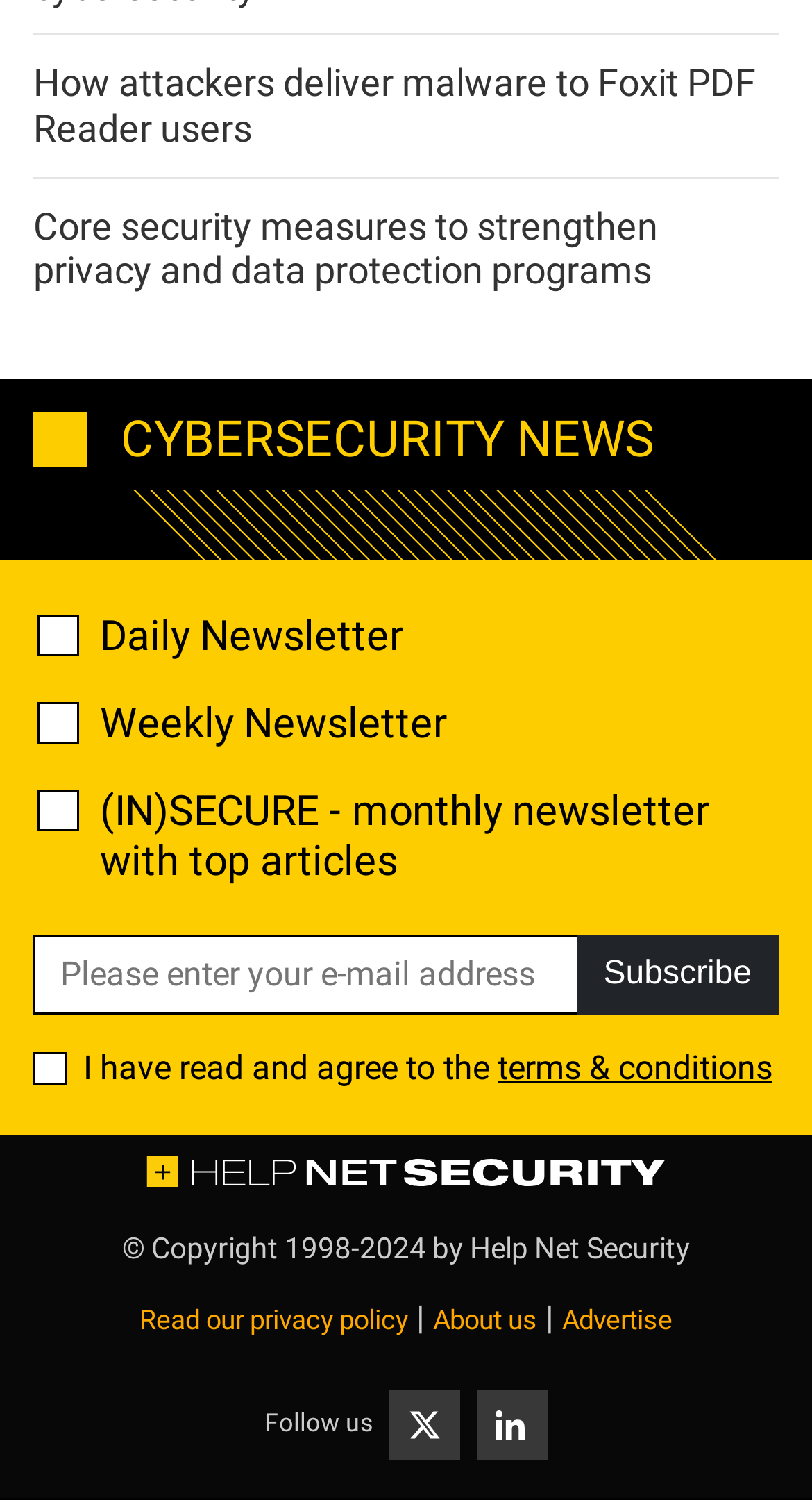Please identify the bounding box coordinates of the element I should click to complete this instruction: 'Enter your email address'. The coordinates should be given as four float numbers between 0 and 1, like this: [left, top, right, bottom].

[0.041, 0.624, 0.712, 0.677]